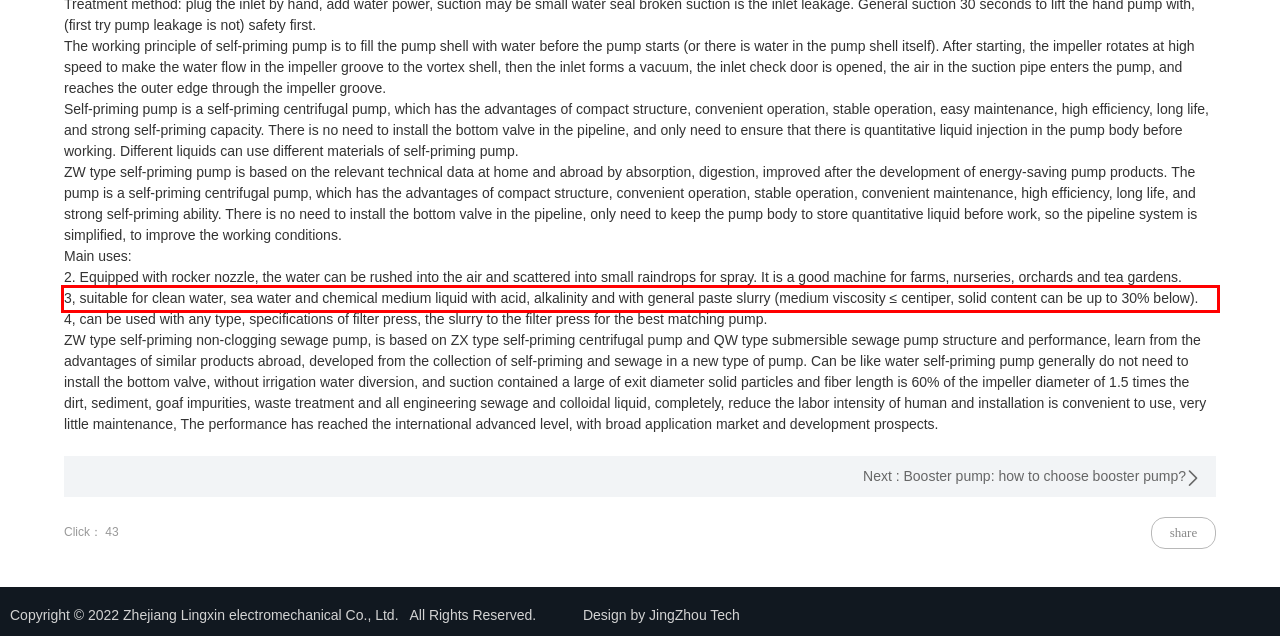Analyze the webpage screenshot and use OCR to recognize the text content in the red bounding box.

3, suitable for clean water, sea water and chemical medium liquid with acid, alkalinity and with general paste slurry (medium viscosity ≤ centiper, solid content can be up to 30% below).